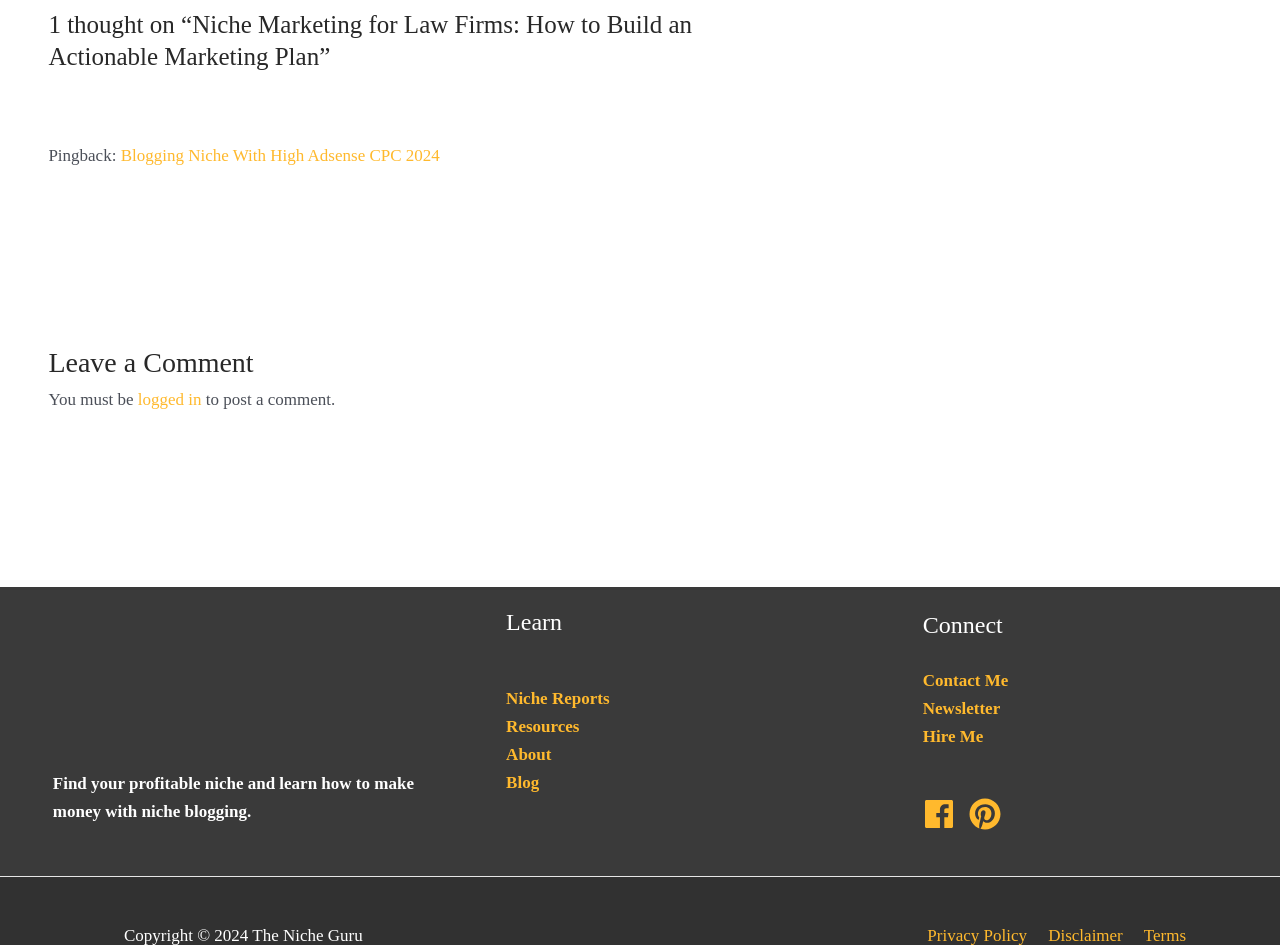Identify the bounding box coordinates of the section that should be clicked to achieve the task described: "Click on 'Niche Reports'".

[0.395, 0.729, 0.476, 0.75]